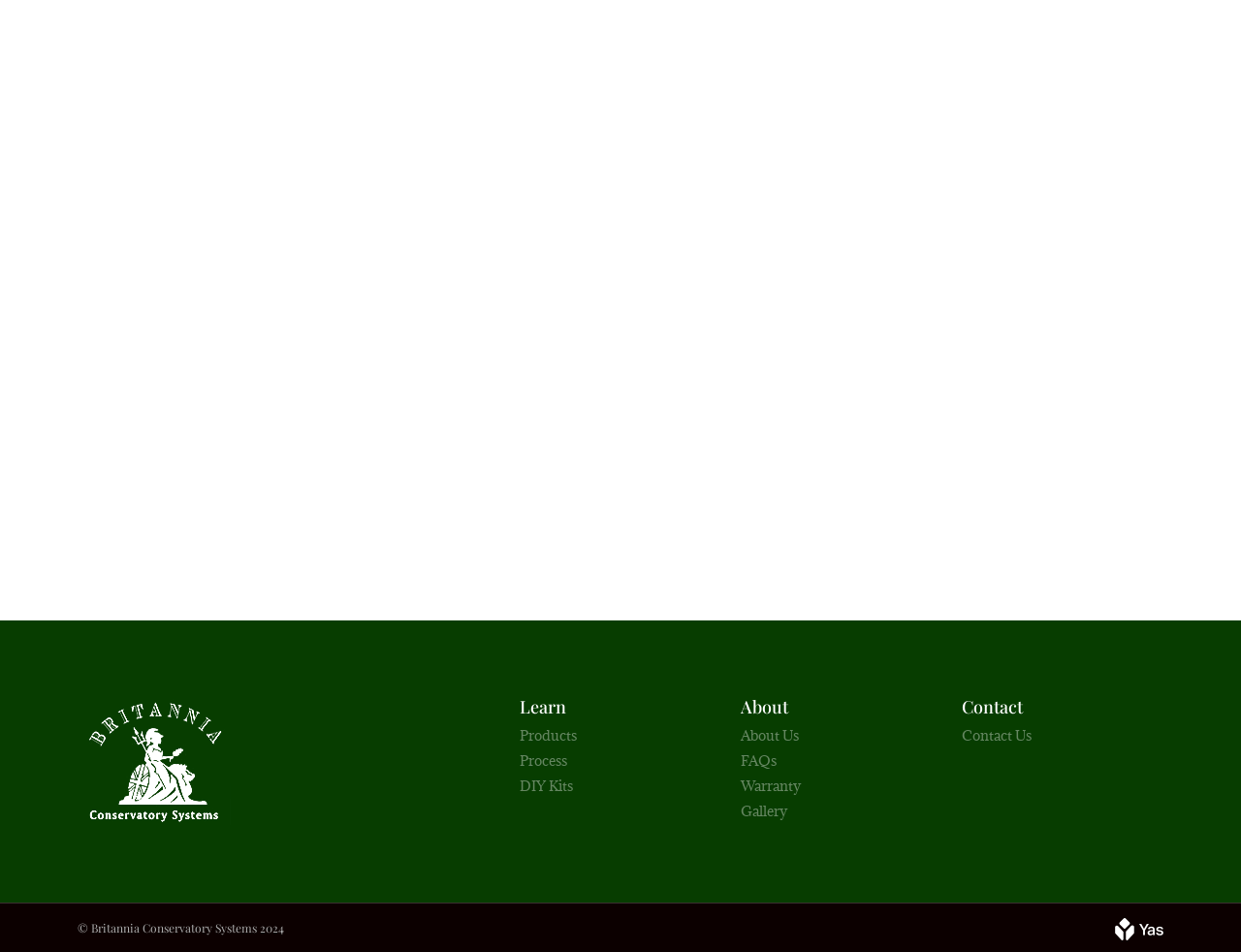Please locate the bounding box coordinates of the element that should be clicked to achieve the given instruction: "Visit Yas Saskatoon Web Design".

[0.898, 0.963, 0.938, 0.985]